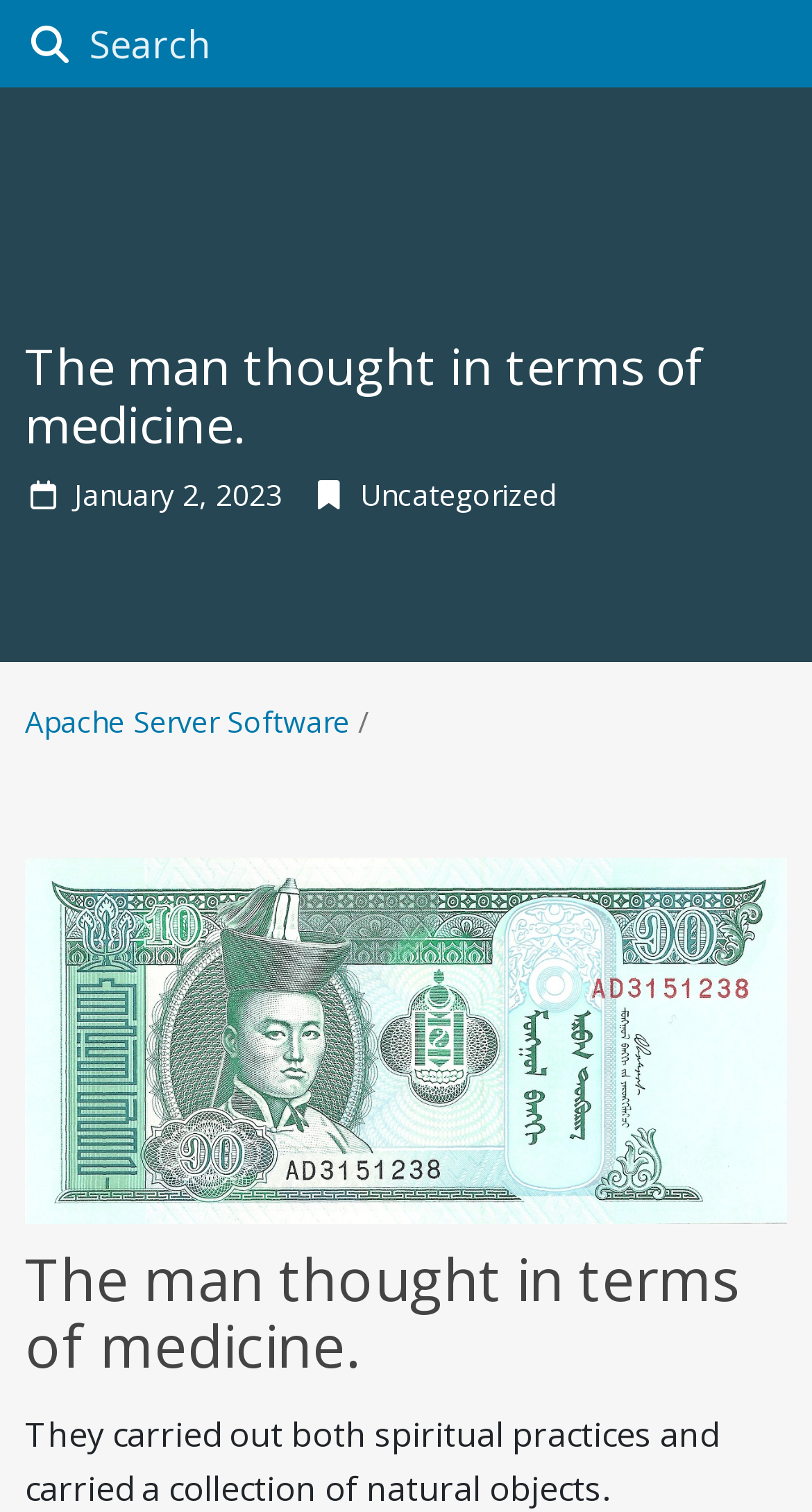What is the category of the article?
Respond to the question with a single word or phrase according to the image.

Uncategorized